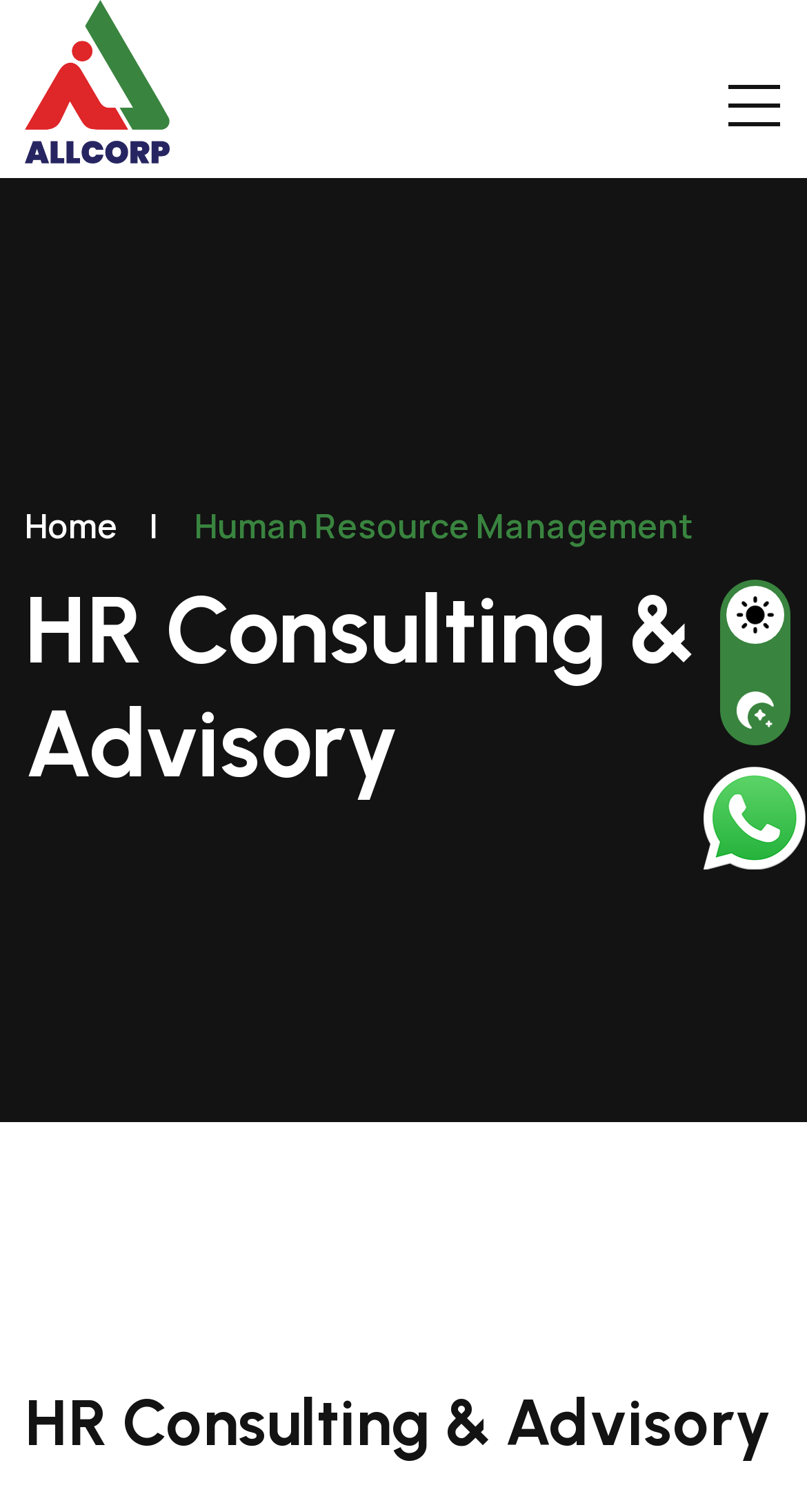Extract the primary headline from the webpage and present its text.

HR Consulting & Advisory